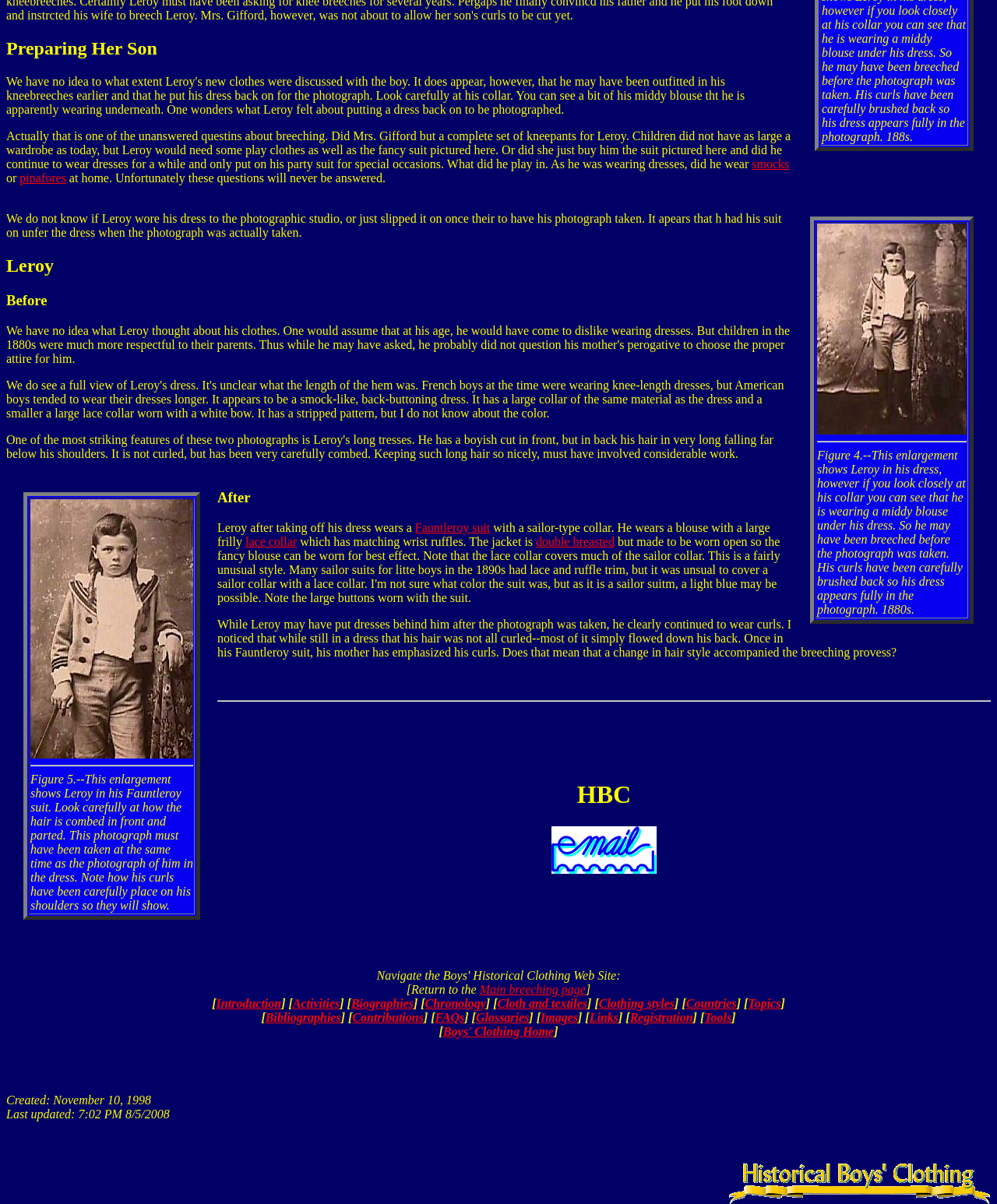Pinpoint the bounding box coordinates for the area that should be clicked to perform the following instruction: "View the image of Leroy in his dress".

[0.82, 0.186, 0.97, 0.361]